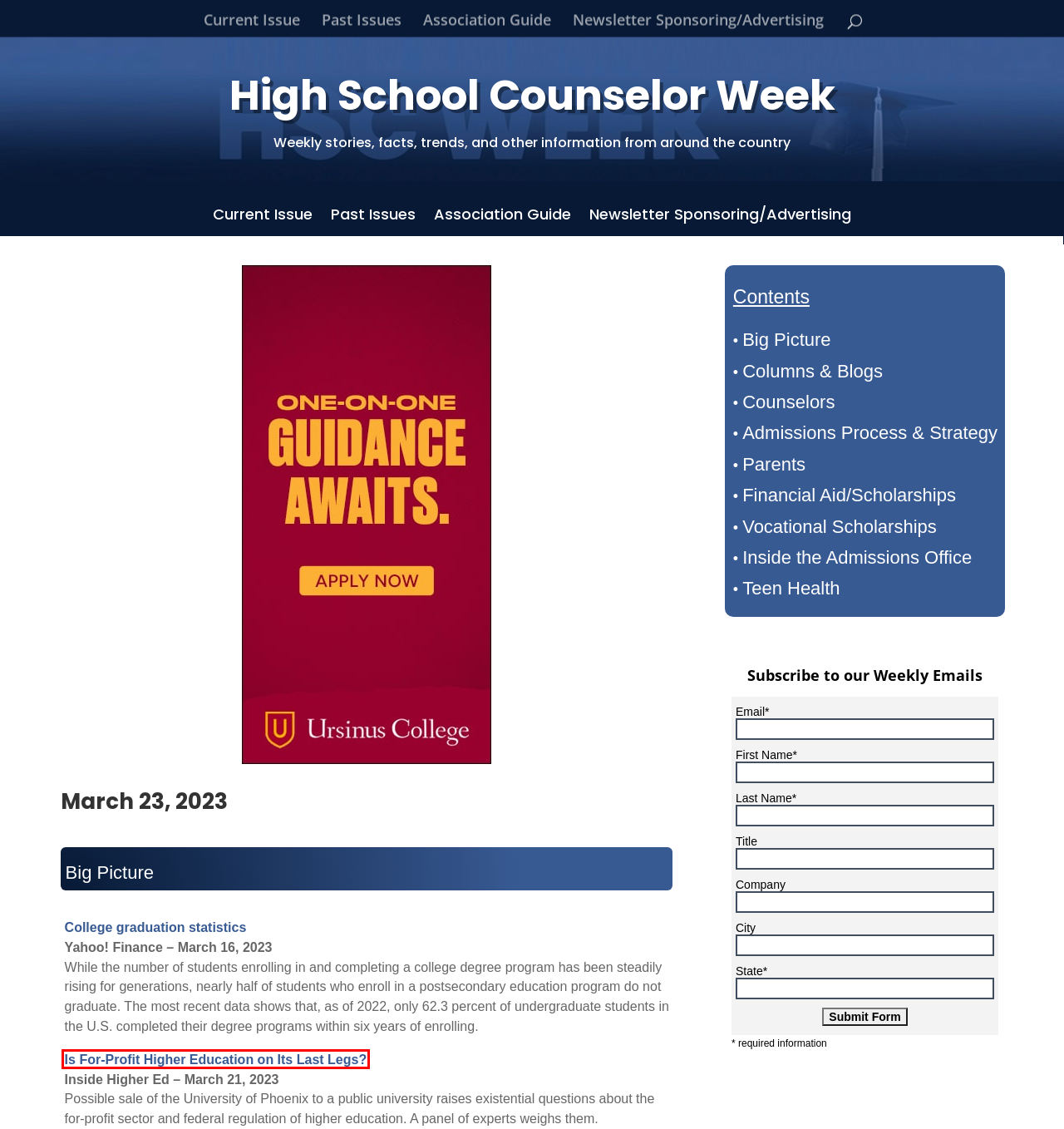You have a screenshot of a webpage where a red bounding box highlights a specific UI element. Identify the description that best matches the resulting webpage after the highlighted element is clicked. The choices are:
A. High School Counselor Week | Links to articles of interest to high school counselors
B. Newsletter Sponsoring/Advertising | High School Counselor Week
C. Vocational, Technical & Trade School Scholarships | Fastweb
D. Association Guide | High School Counselor Week
E. Is for-profit higher education dying or just a shell of itself?
F. Guide to Student Loans | Nevada Admissions Blog | Nevada Admissions Blog
G. Privacy Policy | High School Counselor Week
H. Past Issues | High School Counselor Week

E